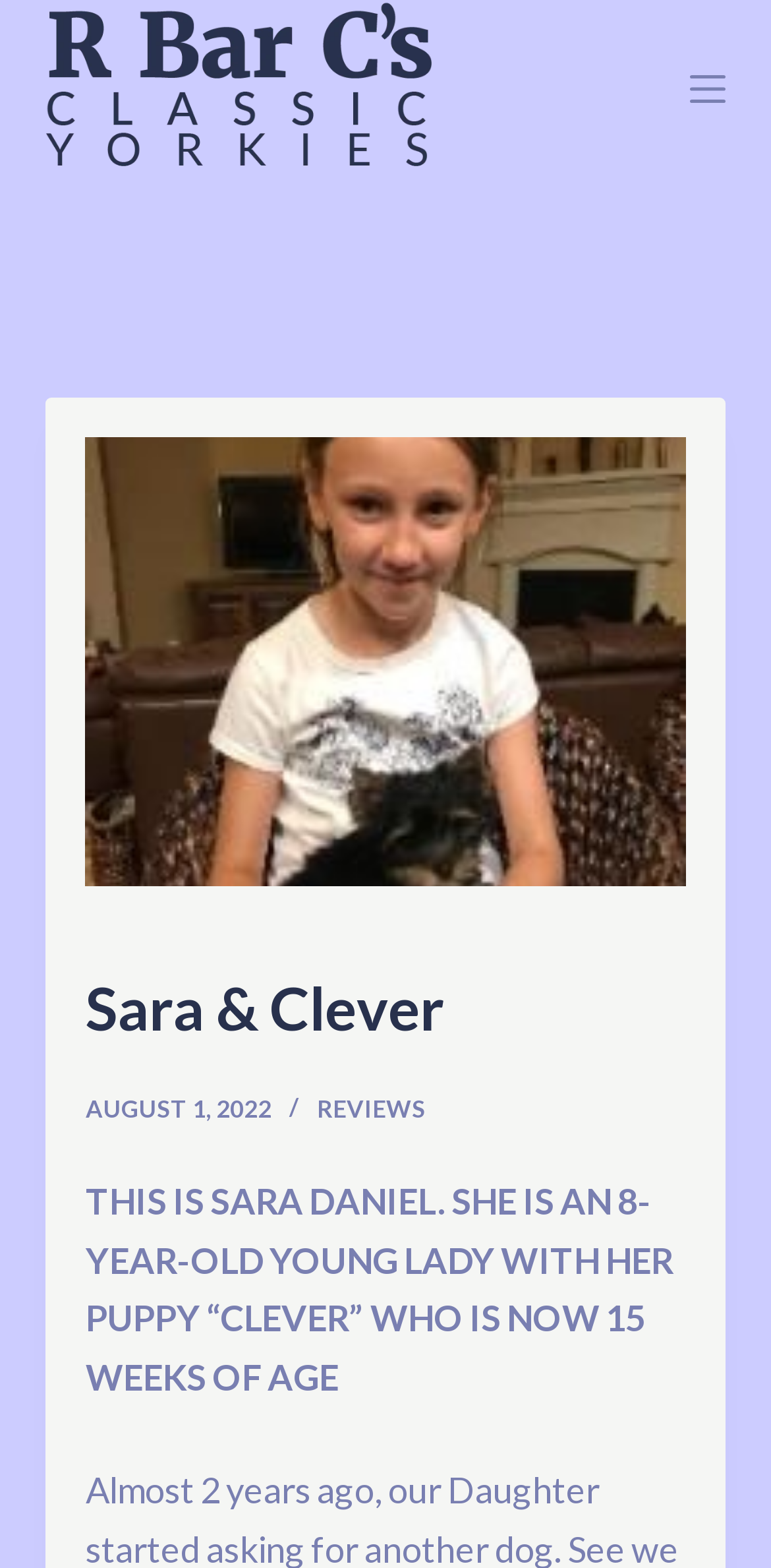Reply to the question with a brief word or phrase: What is the name of the puppy?

Clever